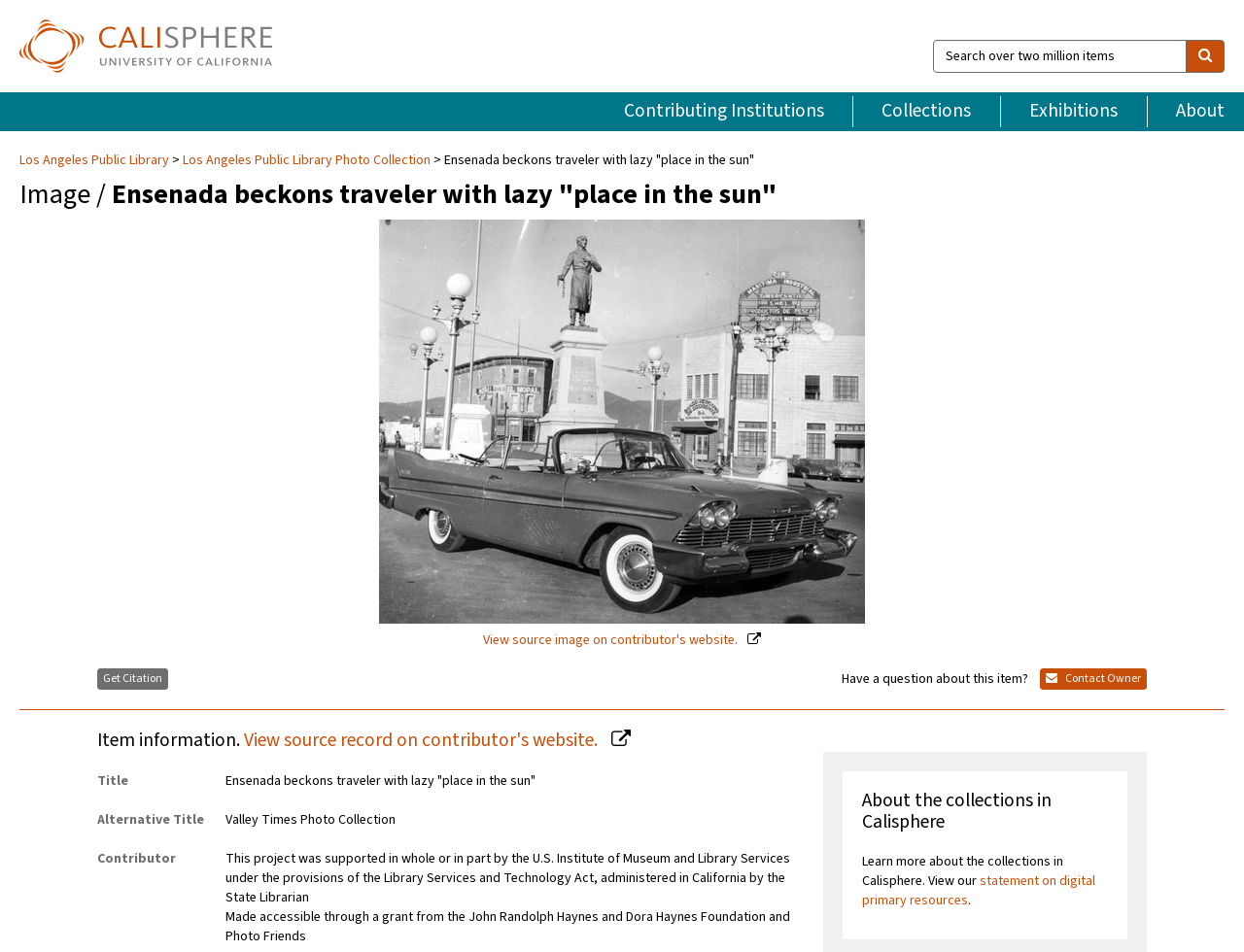Please identify the bounding box coordinates of the element's region that needs to be clicked to fulfill the following instruction: "Learn more about the collections in Calisphere". The bounding box coordinates should consist of four float numbers between 0 and 1, i.e., [left, top, right, bottom].

[0.693, 0.915, 0.88, 0.956]